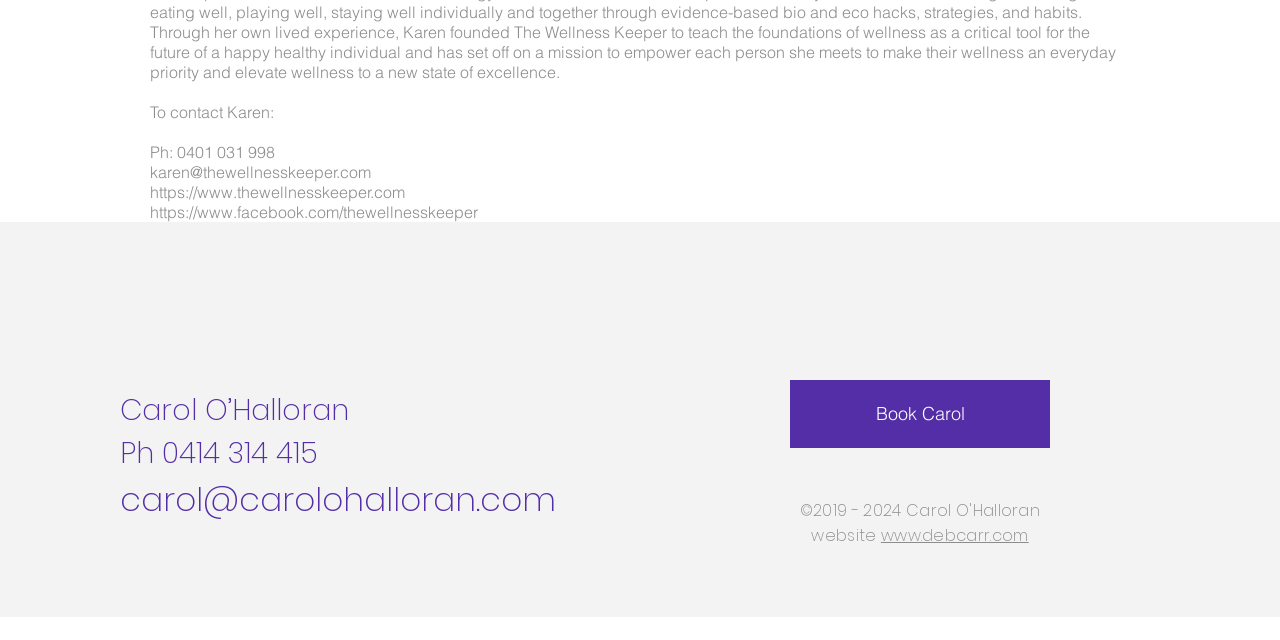Using floating point numbers between 0 and 1, provide the bounding box coordinates in the format (top-left x, top-left y, bottom-right x, bottom-right y). Locate the UI element described here: @carolohalloran.com

[0.158, 0.744, 0.434, 0.817]